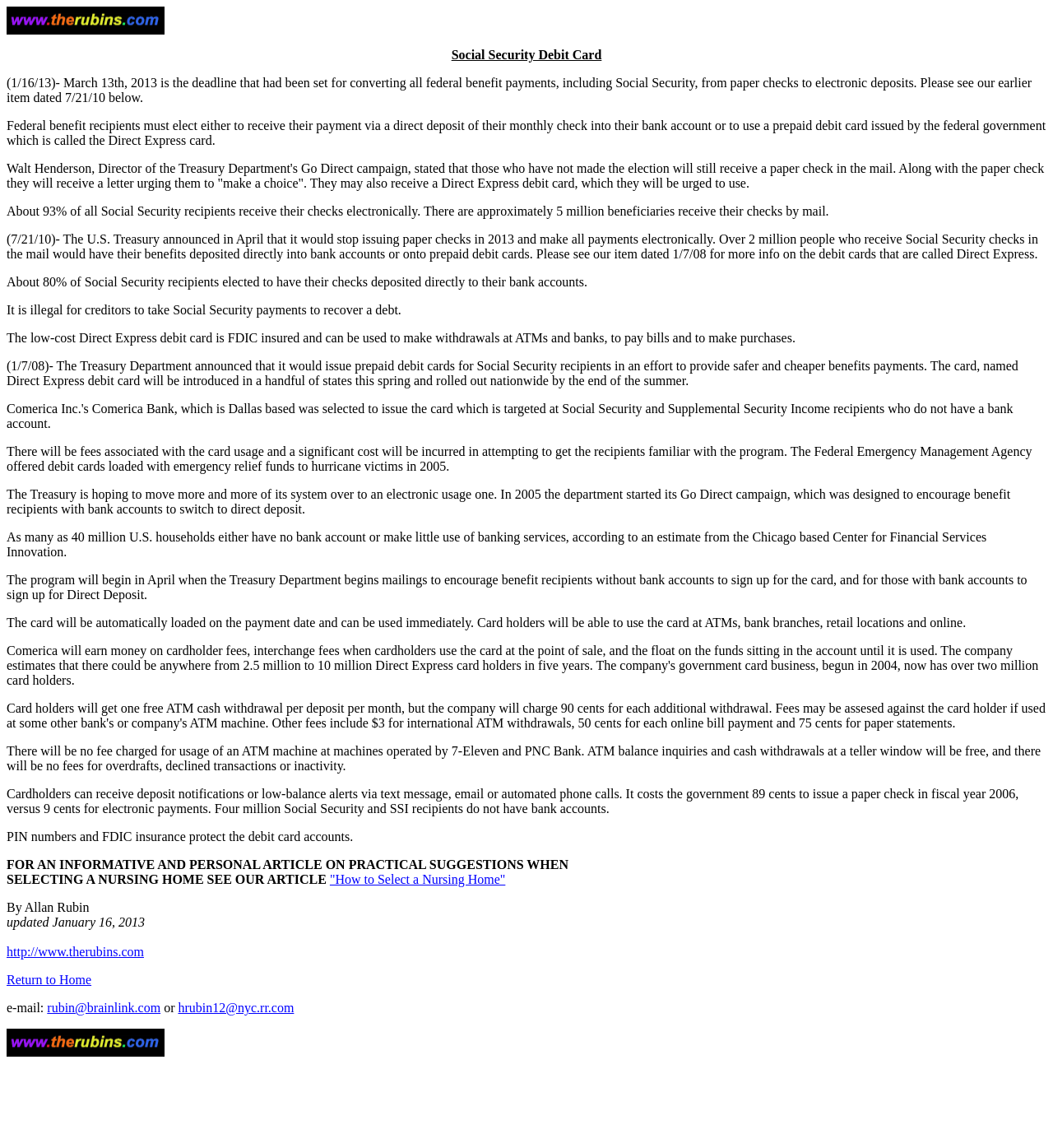What is the deadline for converting federal benefit payments to electronic deposits?
Use the screenshot to answer the question with a single word or phrase.

March 13th, 2013